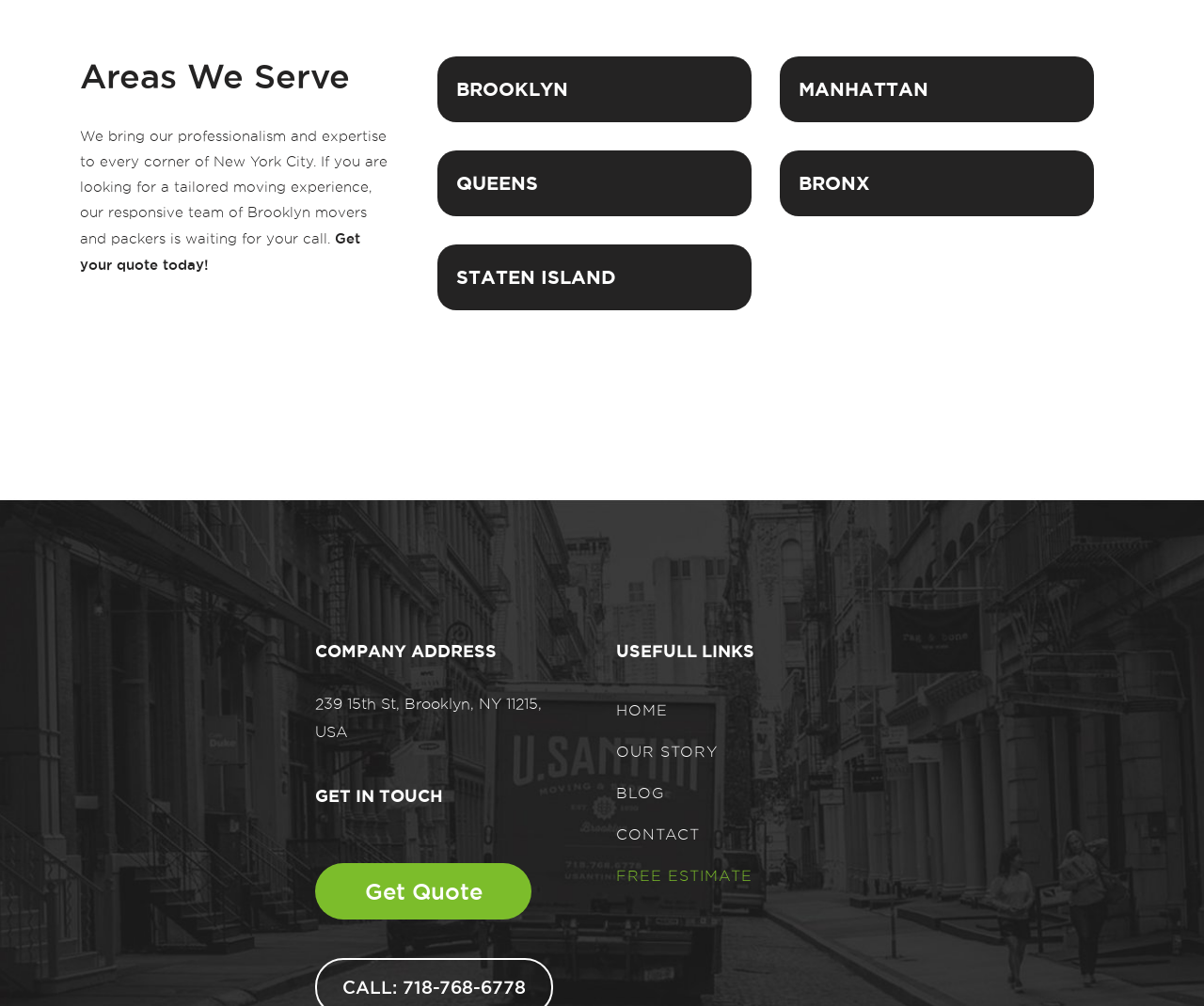What social media platforms does the company have?
Based on the content of the image, thoroughly explain and answer the question.

The webpage has four social media links, each with a social media logo, indicating that the company has a presence on four social media platforms.